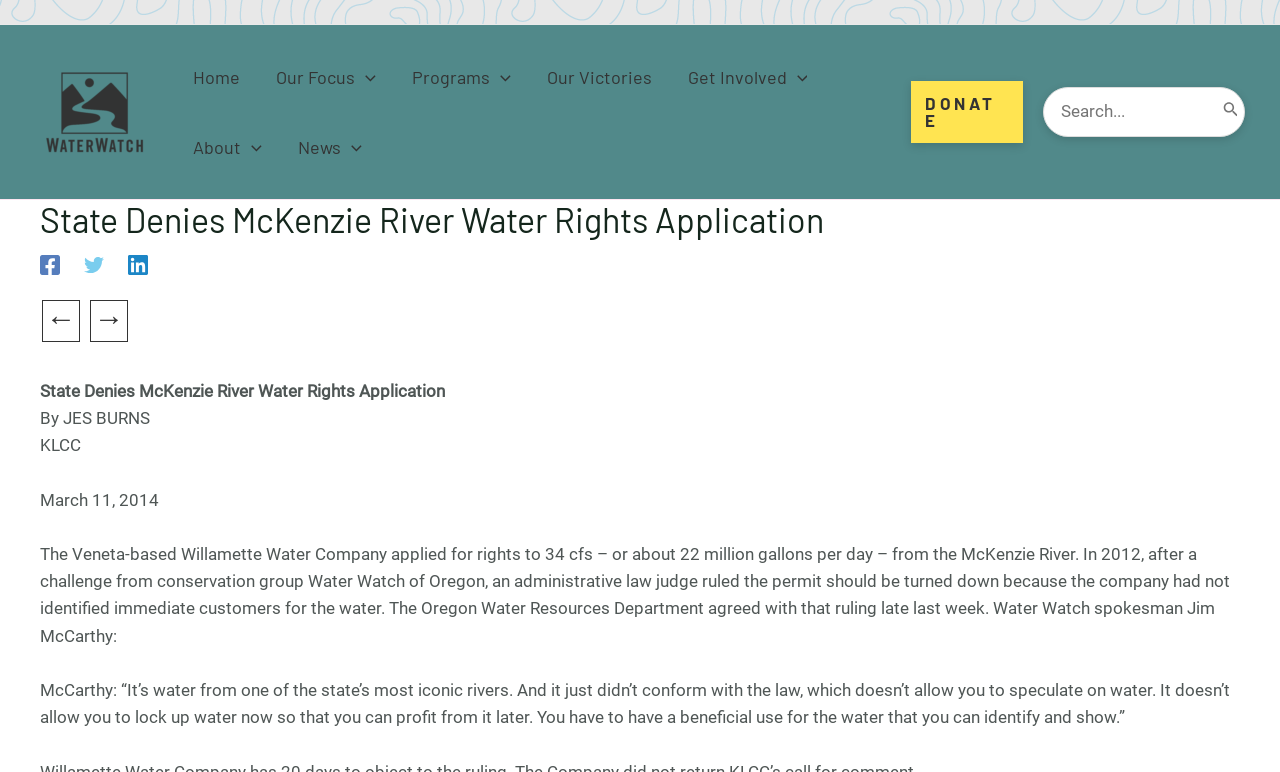How many gallons of water per day did the company apply for?
Please provide a detailed and comprehensive answer to the question.

I found the answer by reading the text '...rights to 34 cfs – or about 22 million gallons per day...' which indicates that the company applied for 22 million gallons of water per day.